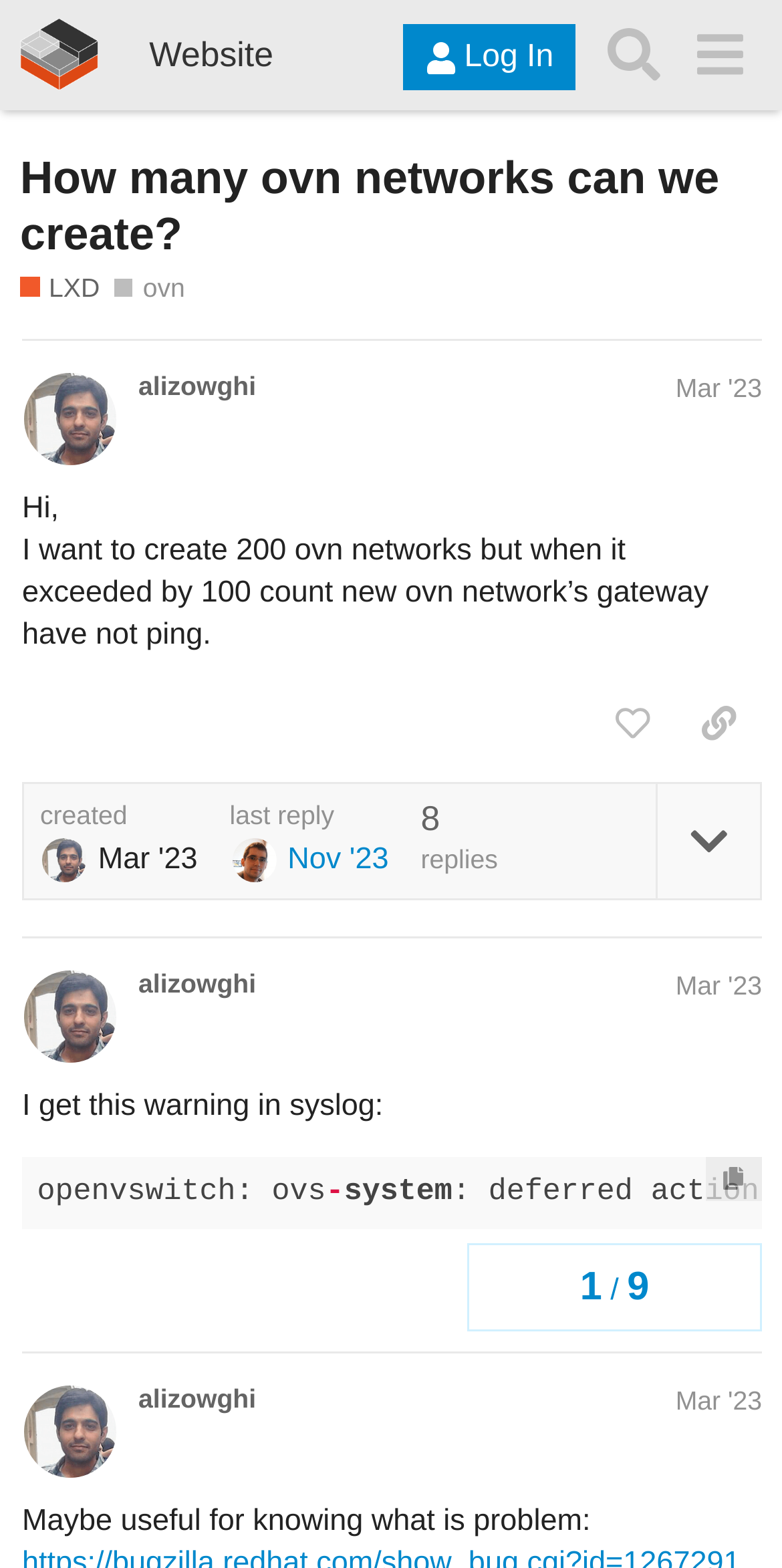Who is the author of the first post?
Using the image, respond with a single word or phrase.

alizowghi